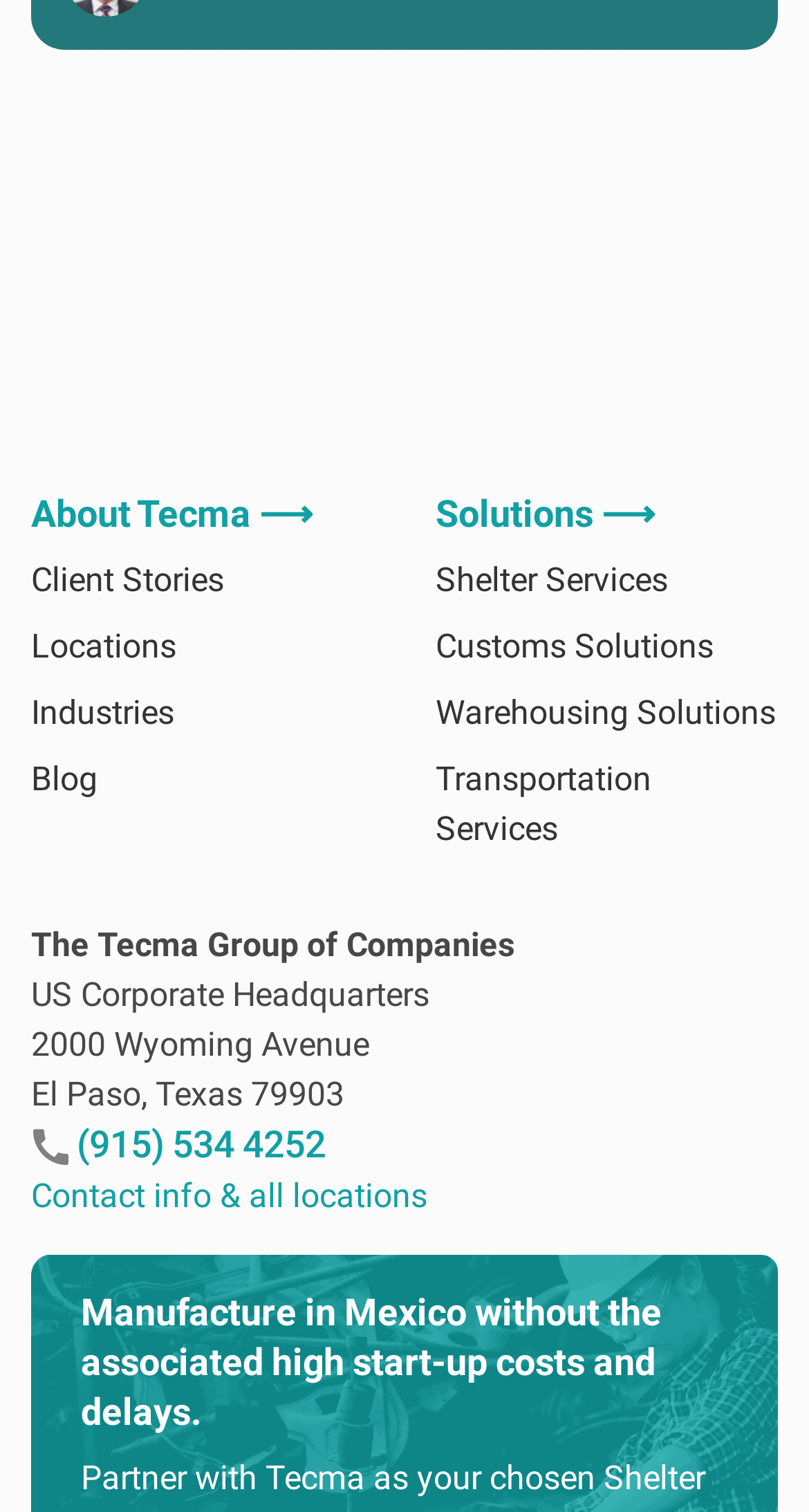Locate the bounding box coordinates of the clickable part needed for the task: "Call (915) 534 4252".

[0.038, 0.742, 0.403, 0.771]